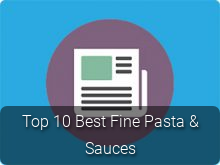Use a single word or phrase to answer the question: What is the purpose of the bold text at the bottom?

to emphasize the title